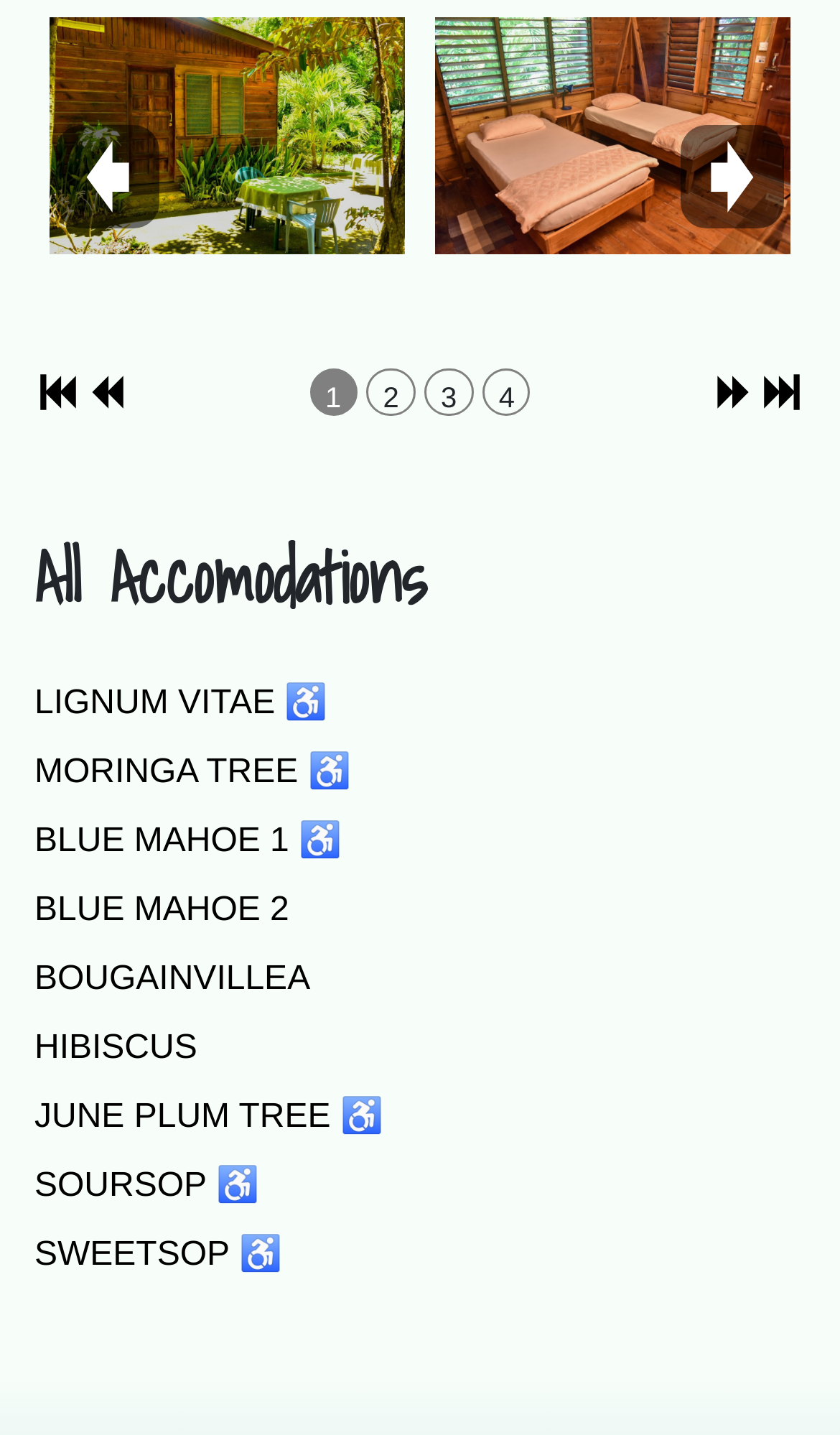Pinpoint the bounding box coordinates for the area that should be clicked to perform the following instruction: "select LIGNUM VITAE accommodation".

[0.041, 0.478, 0.39, 0.504]